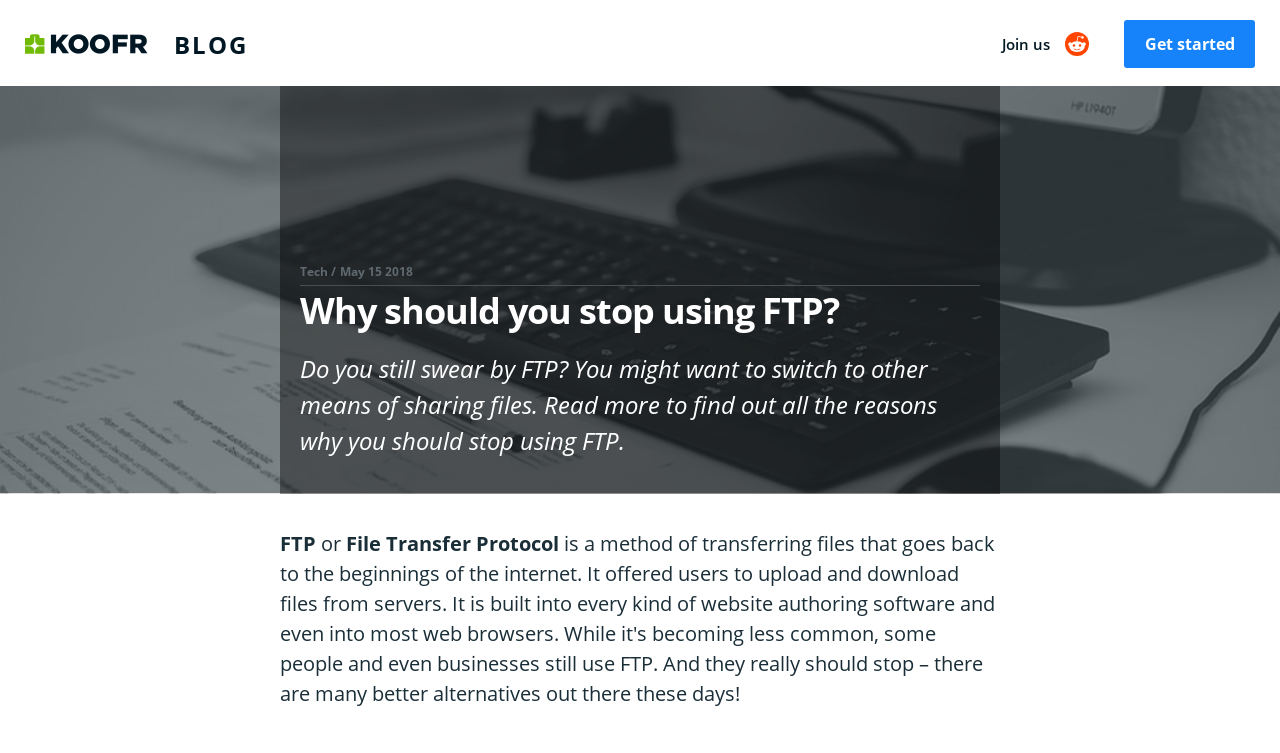What is the alternative to FTP mentioned in the article?
Using the image, respond with a single word or phrase.

other means of sharing files